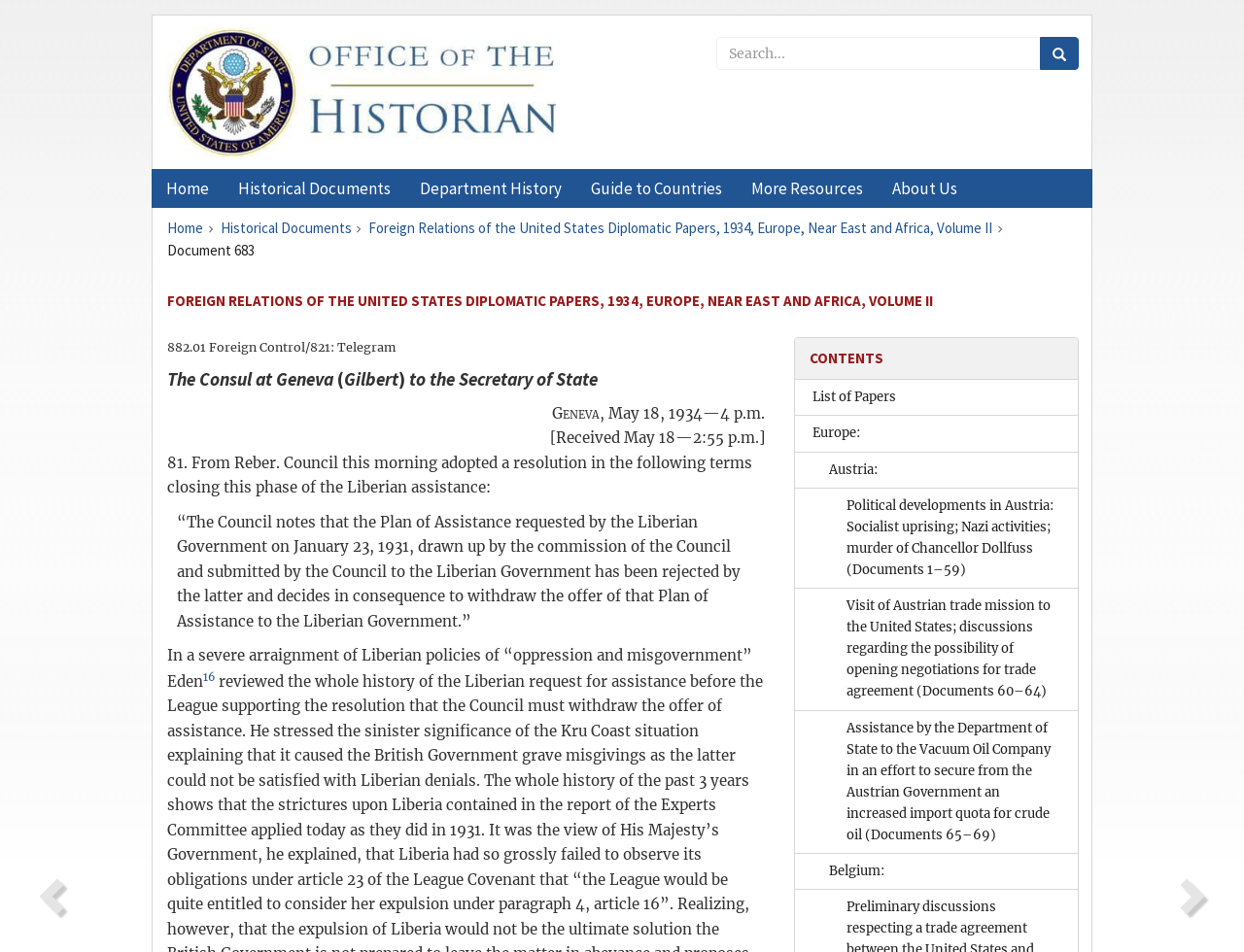How many subheadings are there under the 'CONTENTS' heading?
Respond to the question with a single word or phrase according to the image.

6